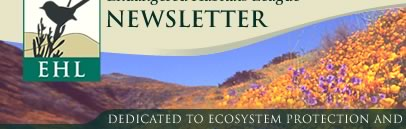Give a comprehensive caption that covers the entire image content.

The image showcases the header of the "Endangered Habitats League Newsletter," featuring a blend of vibrant natural elements. In the top left corner, the EHL logo depicts a bird alongside a stylized landscape, symbolizing the organization's commitment to environmental protection. The word "NEWSLETTER" is prominently displayed in bold letters across the center, emphasizing its purpose as a source of information. Below the title, the phrase "DEDICATED TO ECOSYSTEM PROTECTION AND..." introduces the newsletter's focus on conservation efforts. The background features a scenic view of blooming wildflowers and rolling hills, highlighting the beauty of Southern California's natural habitats. This imagery reinforces the newsletter's mission to advocate for the preservation of these vital ecosystems.